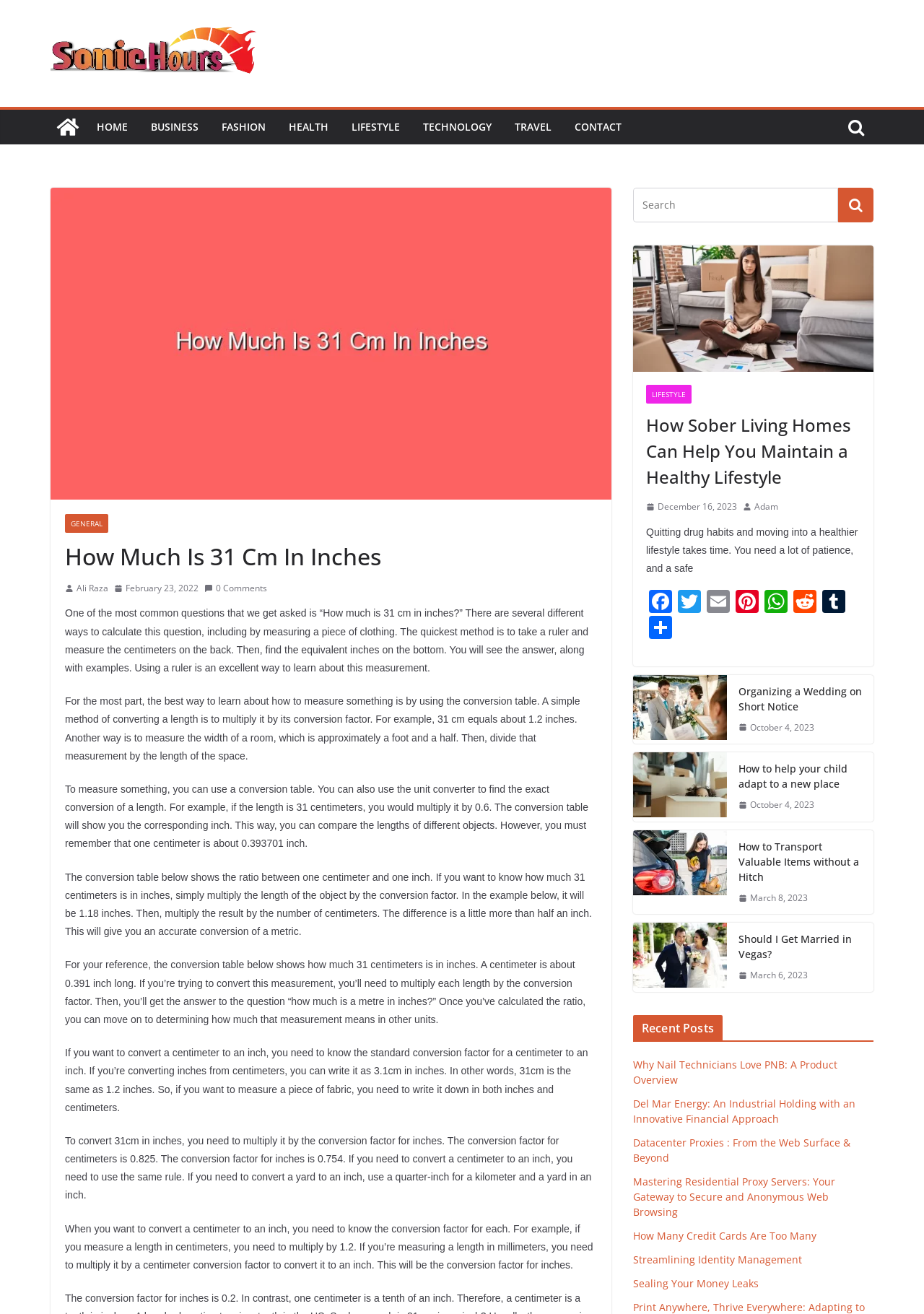Answer the following in one word or a short phrase: 
What is the equivalent of 31 cm in inches?

1.2 inches